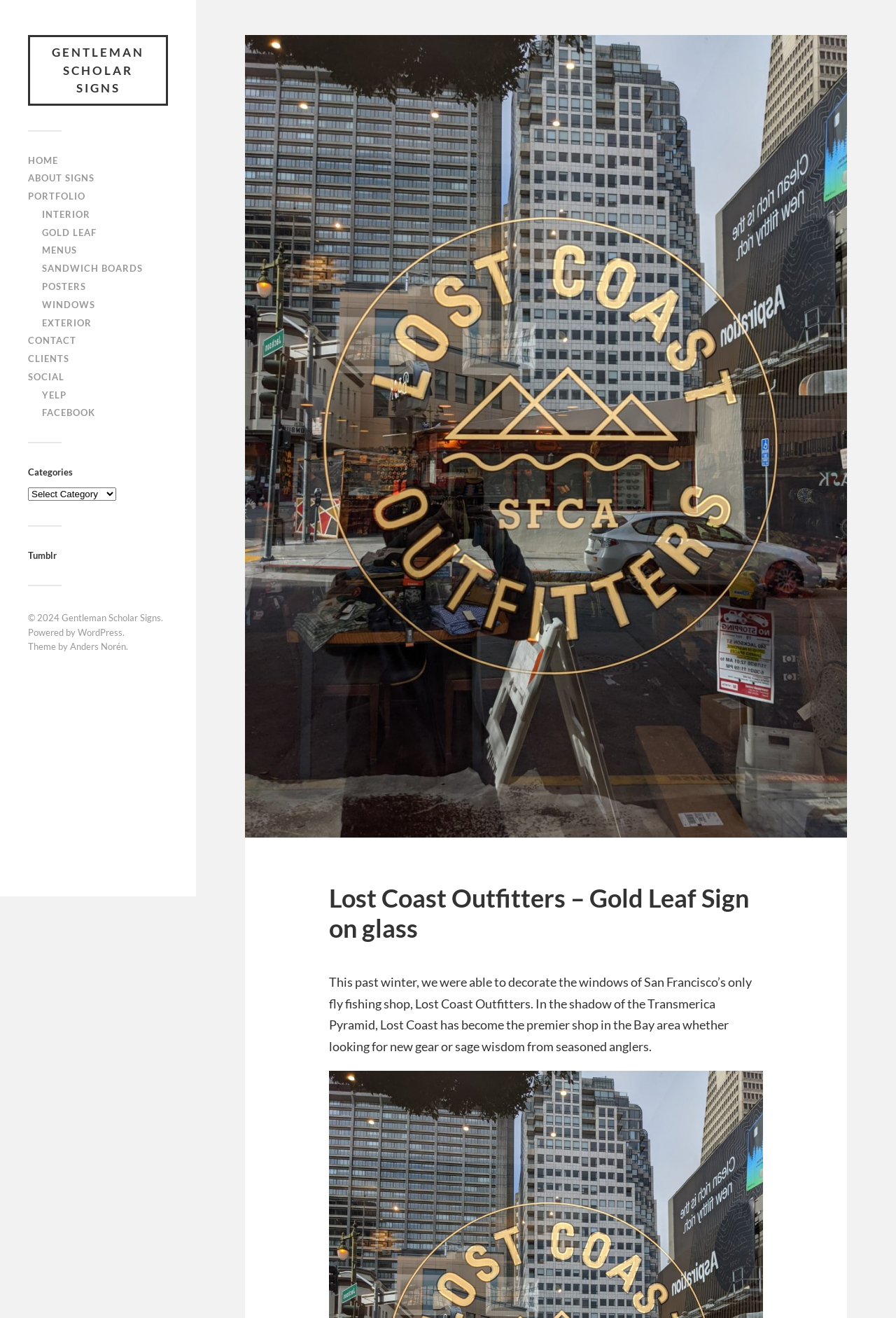Determine the bounding box of the UI component based on this description: "Menus". The bounding box coordinates should be four float values between 0 and 1, i.e., [left, top, right, bottom].

[0.047, 0.186, 0.086, 0.194]